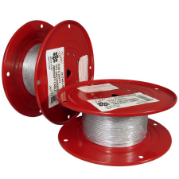Give a thorough explanation of the image.

The image displays two spools of stainless steel cable, specifically designed for various construction and railing projects. Housed on vibrant red spools, the cable is made from 1/8” 1X19 type 316 stainless steel, known for its durability and corrosion resistance. This high-quality cable is ideal for applications requiring both strength and aesthetic appeal, making it a popular choice for both residential and commercial railing systems. Each spool features a label indicating specifications and usage instructions, ensuring that users can easily identify the product's properties and benefits.